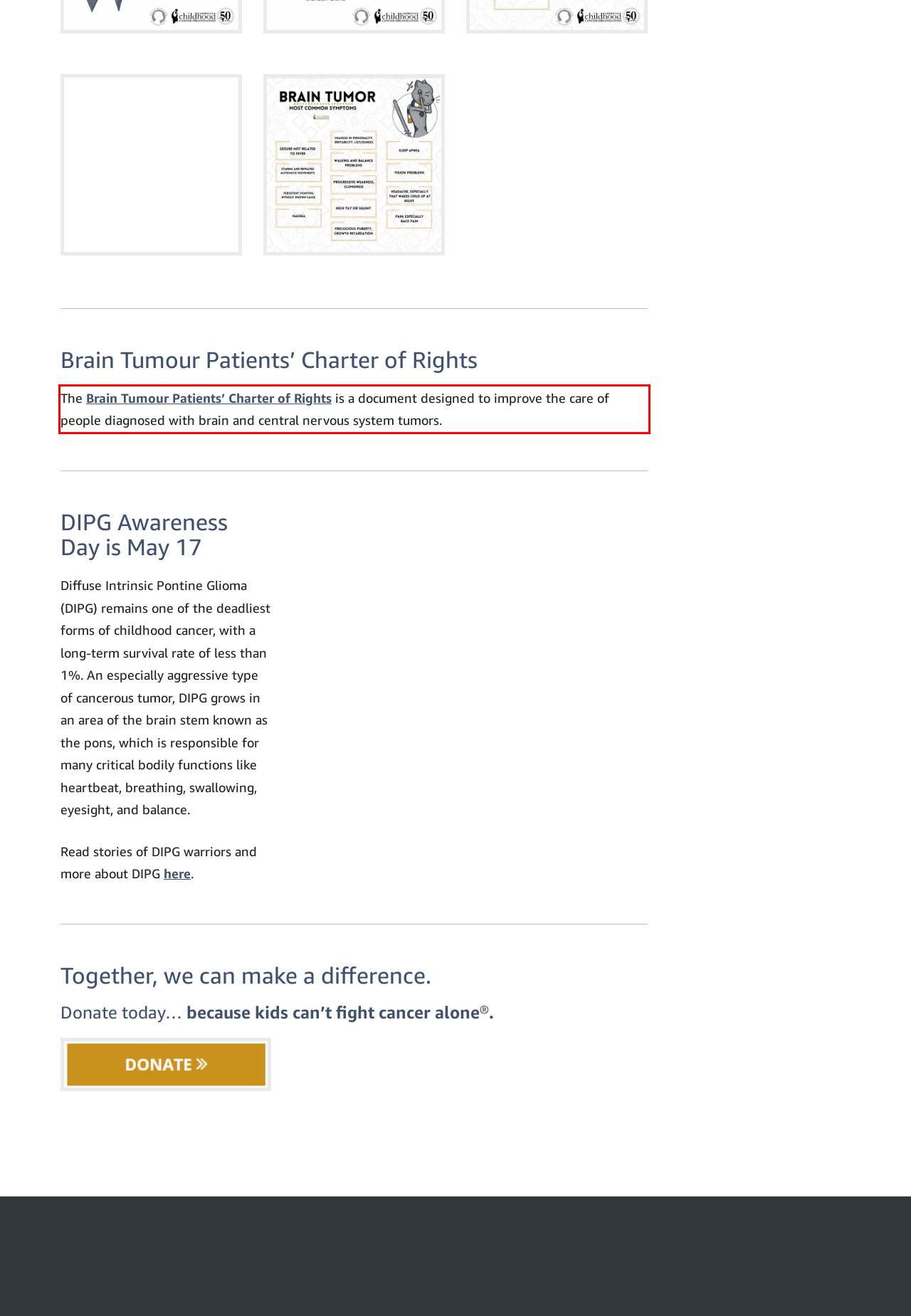Look at the screenshot of the webpage, locate the red rectangle bounding box, and generate the text content that it contains.

The Brain Tumour Patients’ Charter of Rights is a document designed to improve the care of people diagnosed with brain and central nervous system tumors.